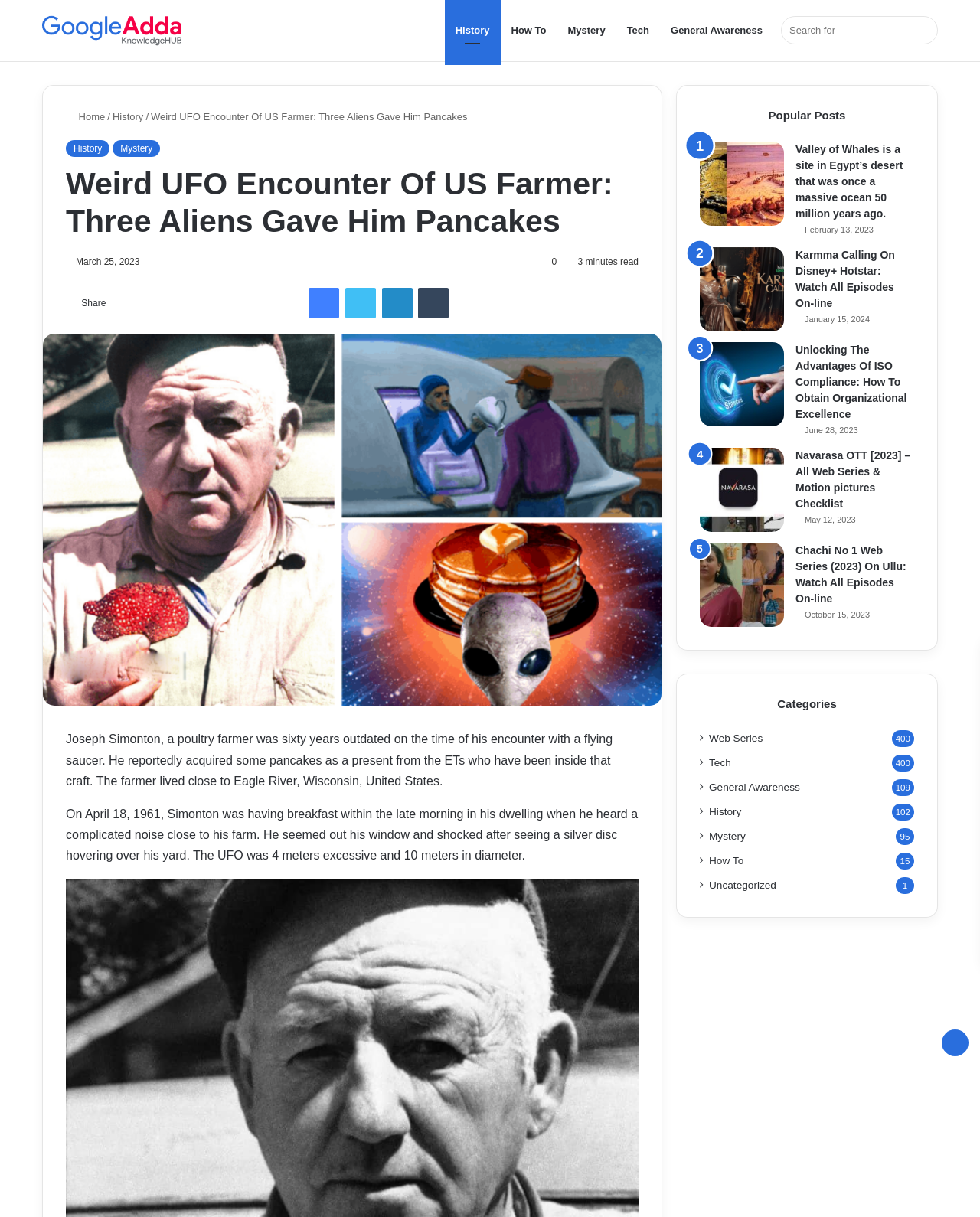Find the coordinates for the bounding box of the element with this description: "General Awareness".

[0.723, 0.64, 0.816, 0.653]